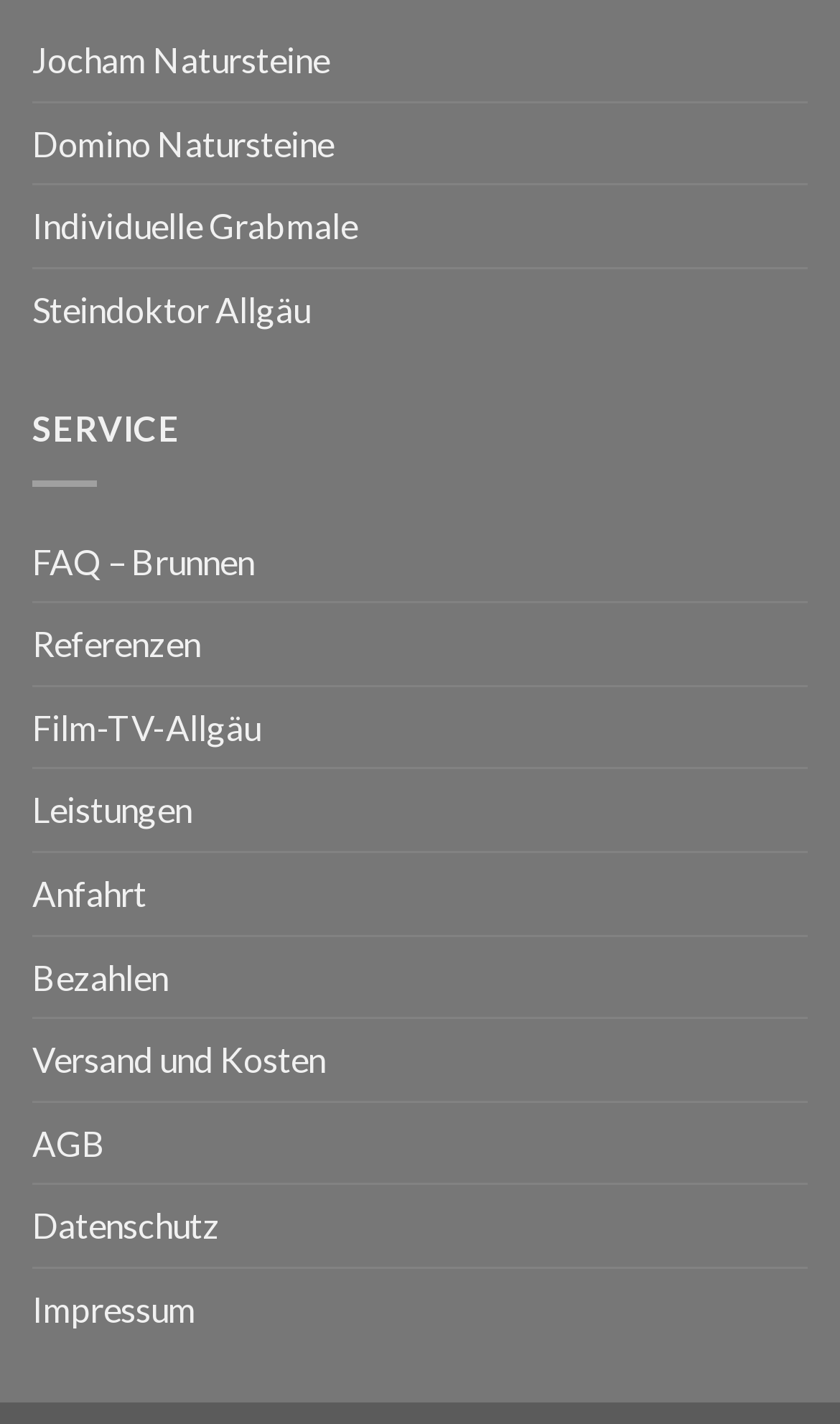How many links are there on the webpage?
Based on the image, give a concise answer in the form of a single word or short phrase.

17